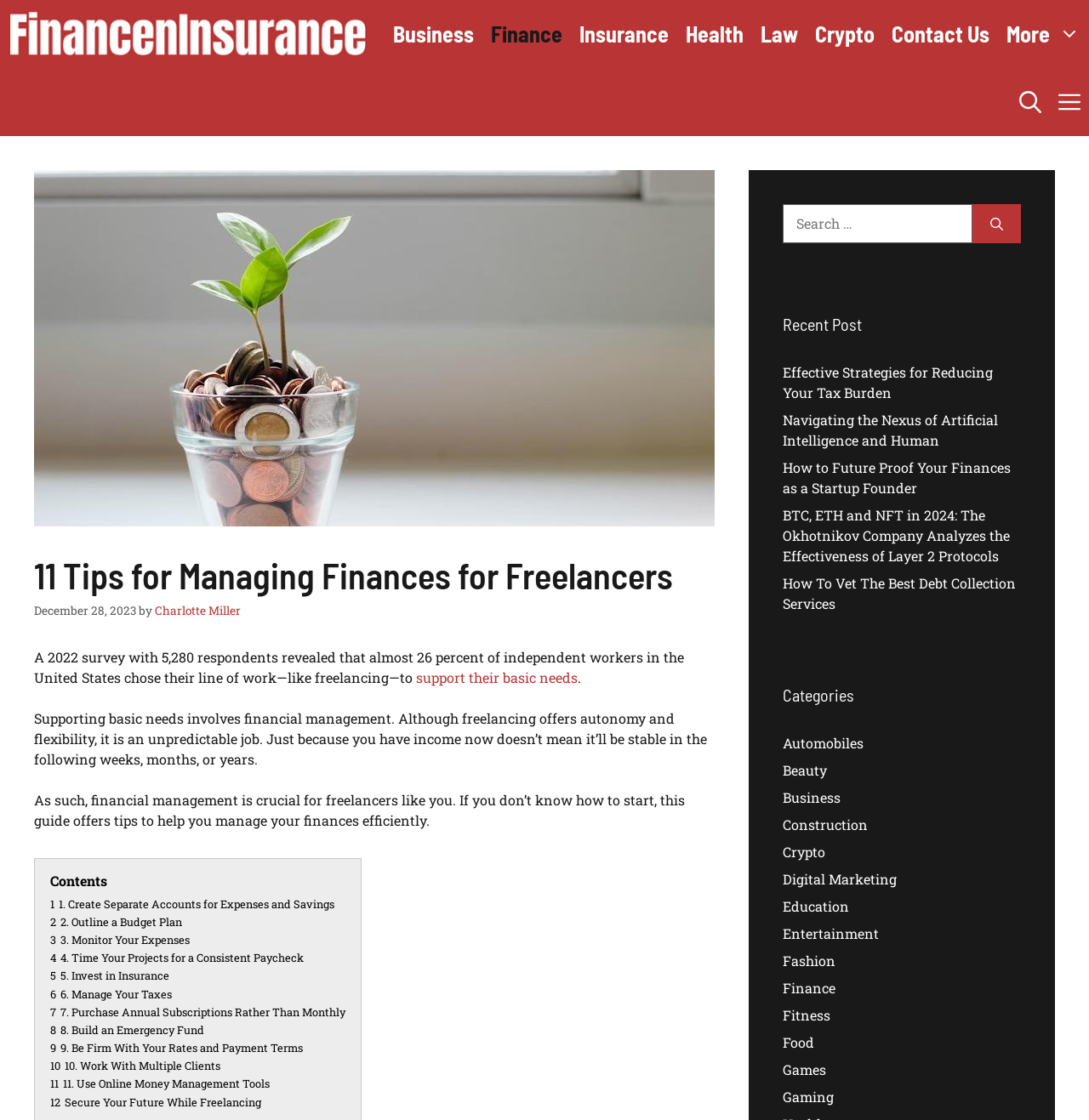Determine the bounding box coordinates of the region I should click to achieve the following instruction: "Read the article about managing finances for freelancers". Ensure the bounding box coordinates are four float numbers between 0 and 1, i.e., [left, top, right, bottom].

[0.031, 0.494, 0.656, 0.533]